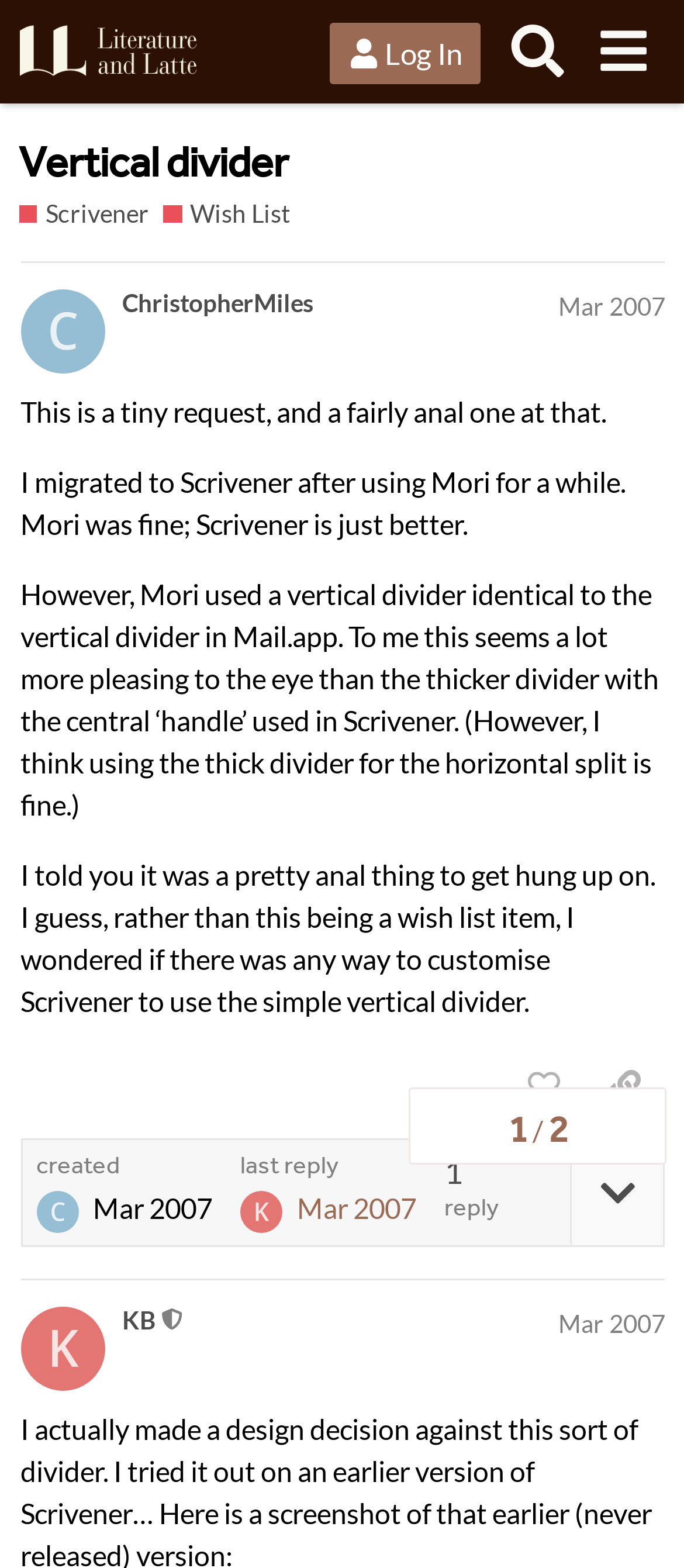Locate the coordinates of the bounding box for the clickable region that fulfills this instruction: "Copy a link to this post".

[0.854, 0.67, 0.973, 0.715]